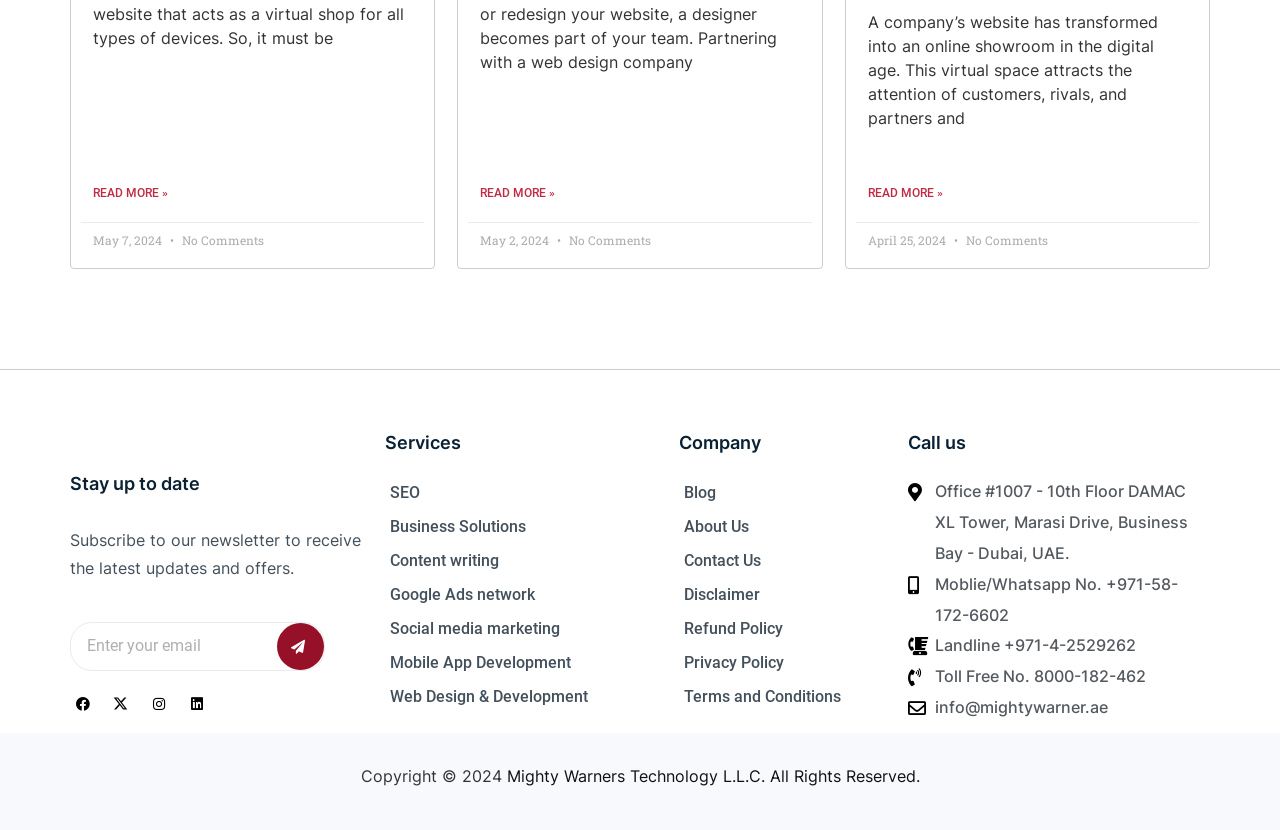Locate the bounding box coordinates of the clickable area to execute the instruction: "Learn more about Web Design & Development services". Provide the coordinates as four float numbers between 0 and 1, represented as [left, top, right, bottom].

[0.301, 0.82, 0.515, 0.861]